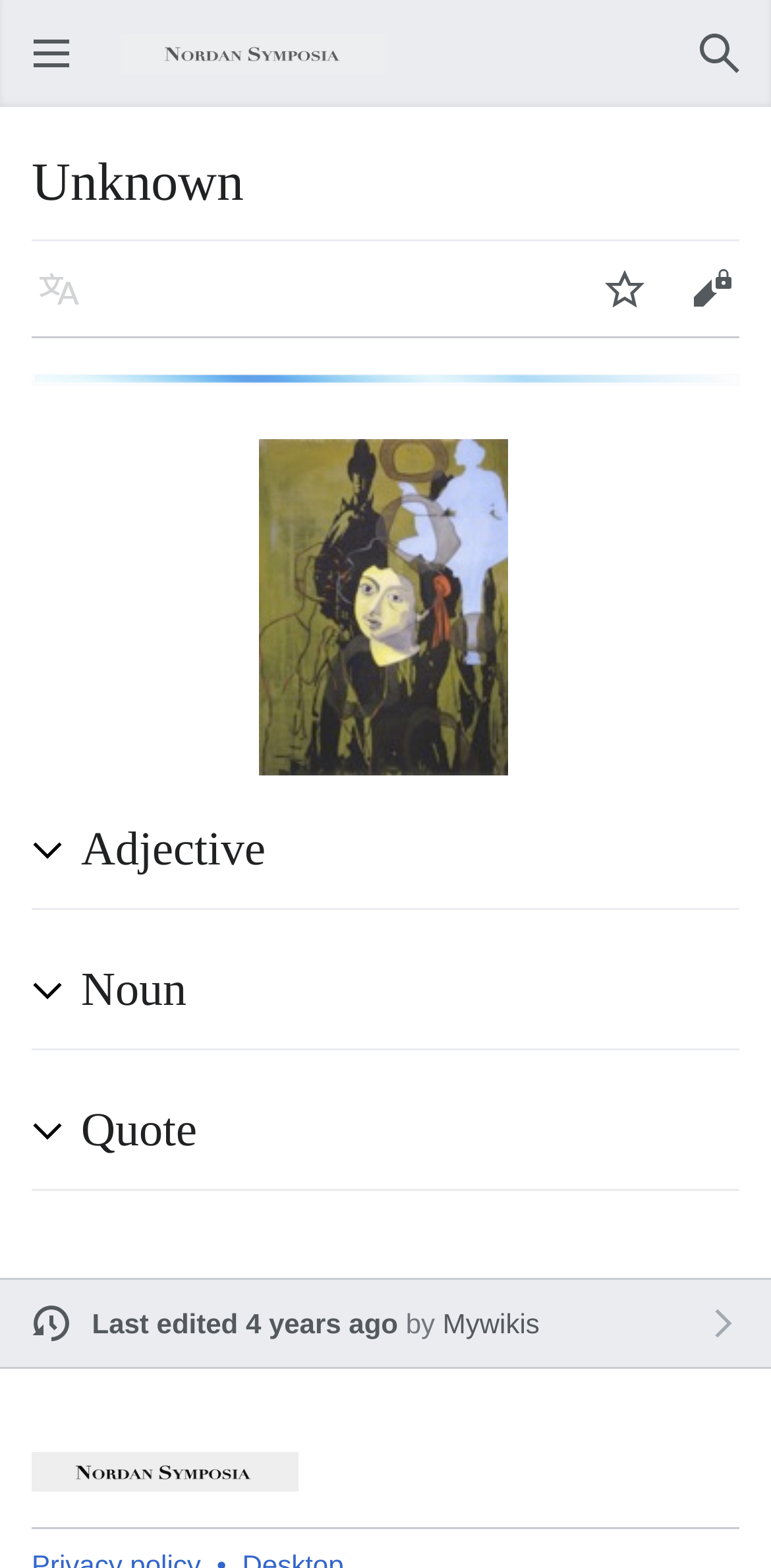How many images are there on the page?
Your answer should be a single word or phrase derived from the screenshot.

3